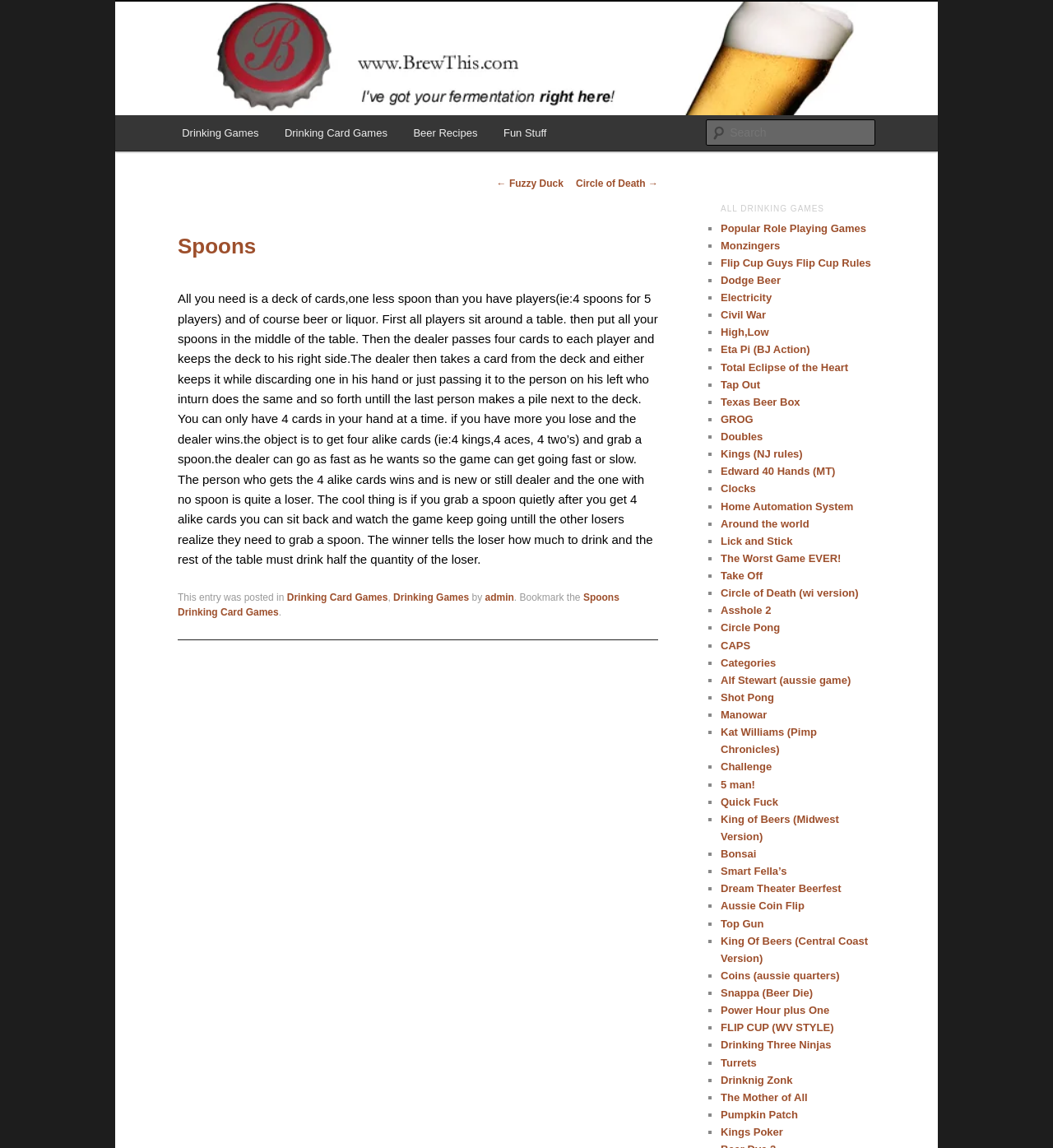Could you specify the bounding box coordinates for the clickable section to complete the following instruction: "Search for a term"?

[0.671, 0.104, 0.831, 0.127]